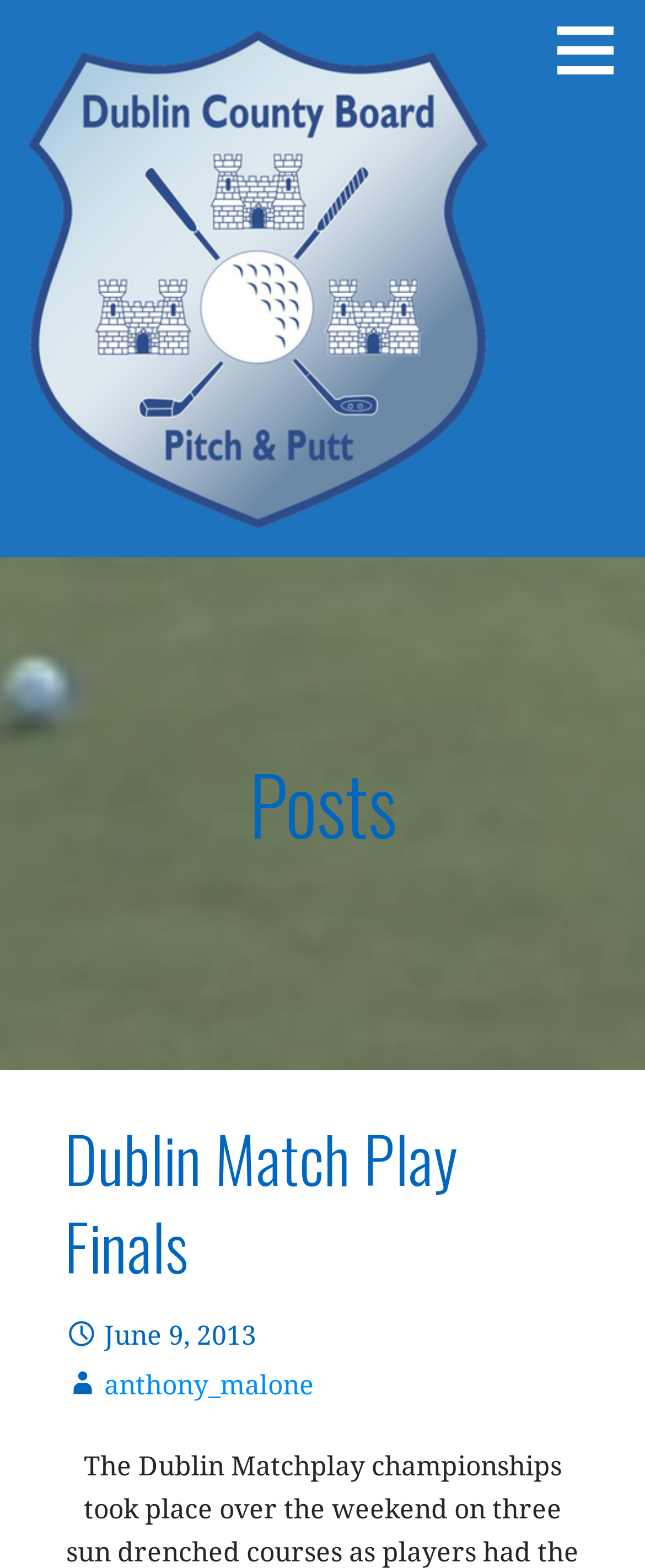Provide the bounding box coordinates of the HTML element this sentence describes: "anthony_malone".

[0.162, 0.873, 0.487, 0.893]